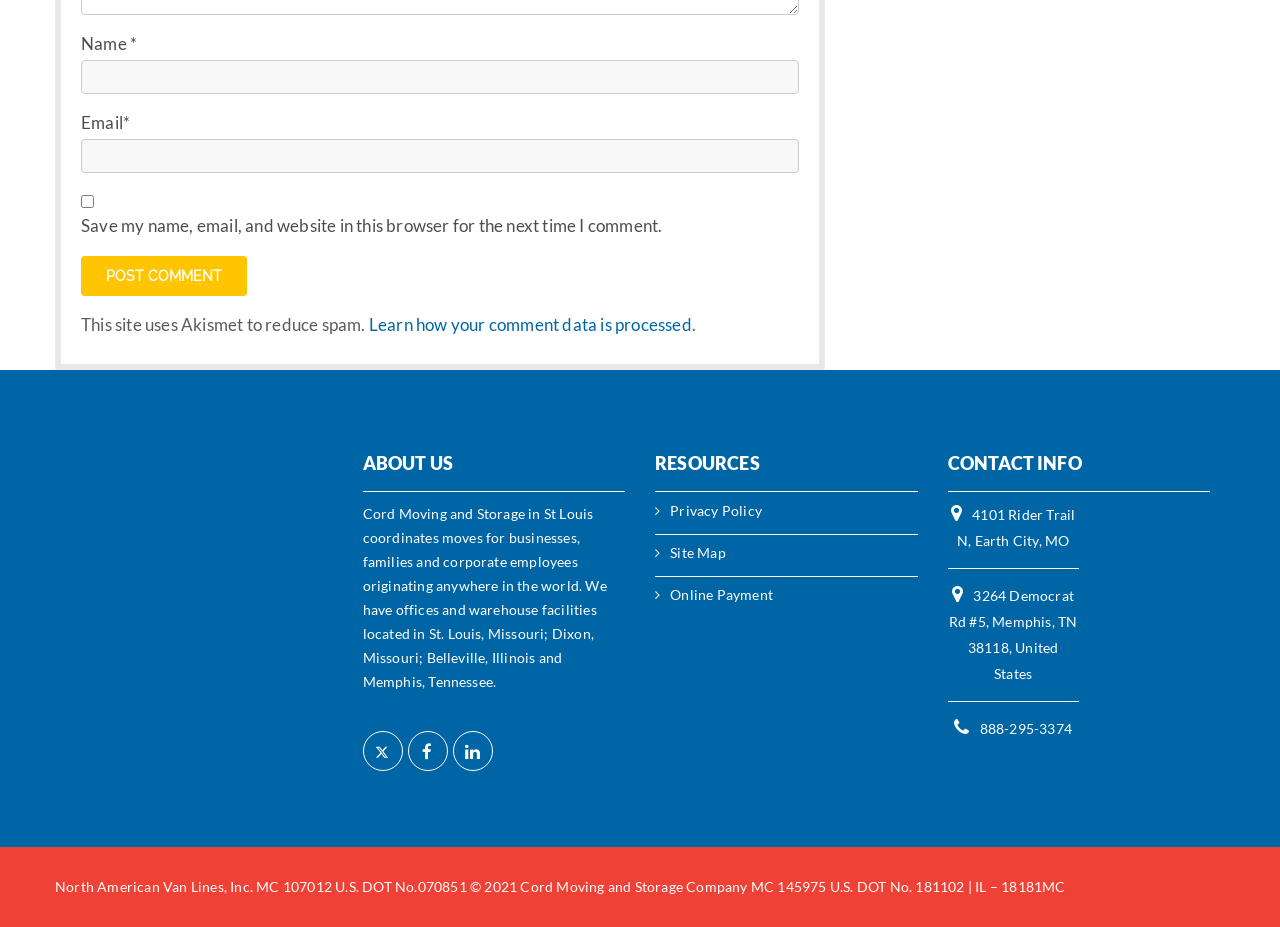Answer the question below in one word or phrase:
What is the company's name?

Cord Moving and Storage